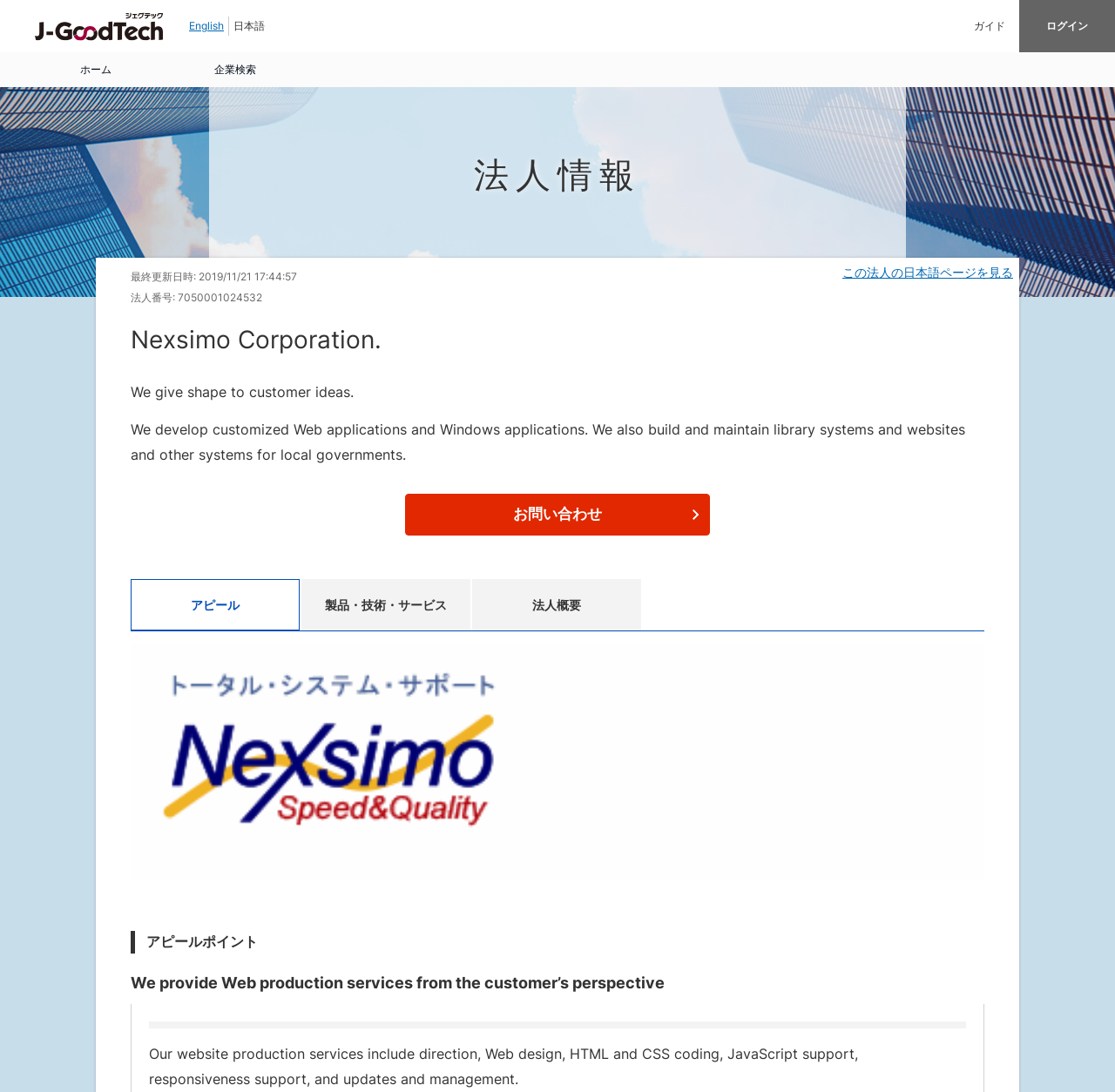What is the company name?
Answer the question based on the image using a single word or a brief phrase.

Nexsimo Corporation